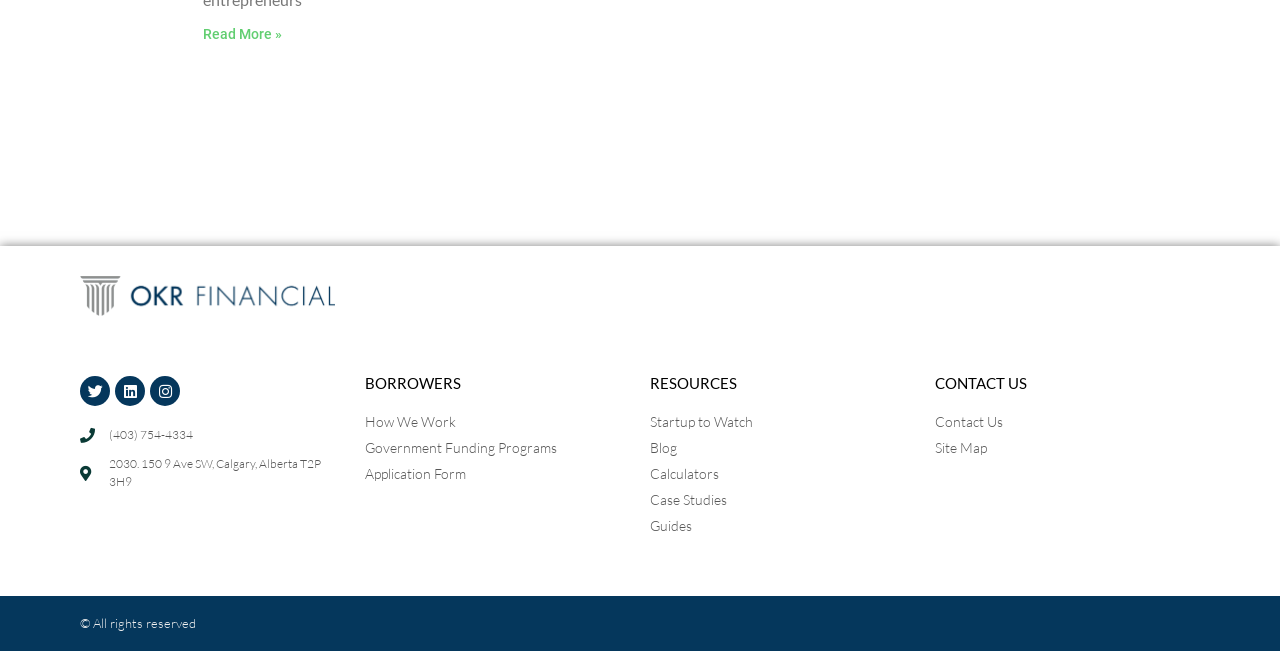Please identify the bounding box coordinates of the region to click in order to complete the task: "Read the Blog". The coordinates must be four float numbers between 0 and 1, specified as [left, top, right, bottom].

[0.508, 0.672, 0.715, 0.704]